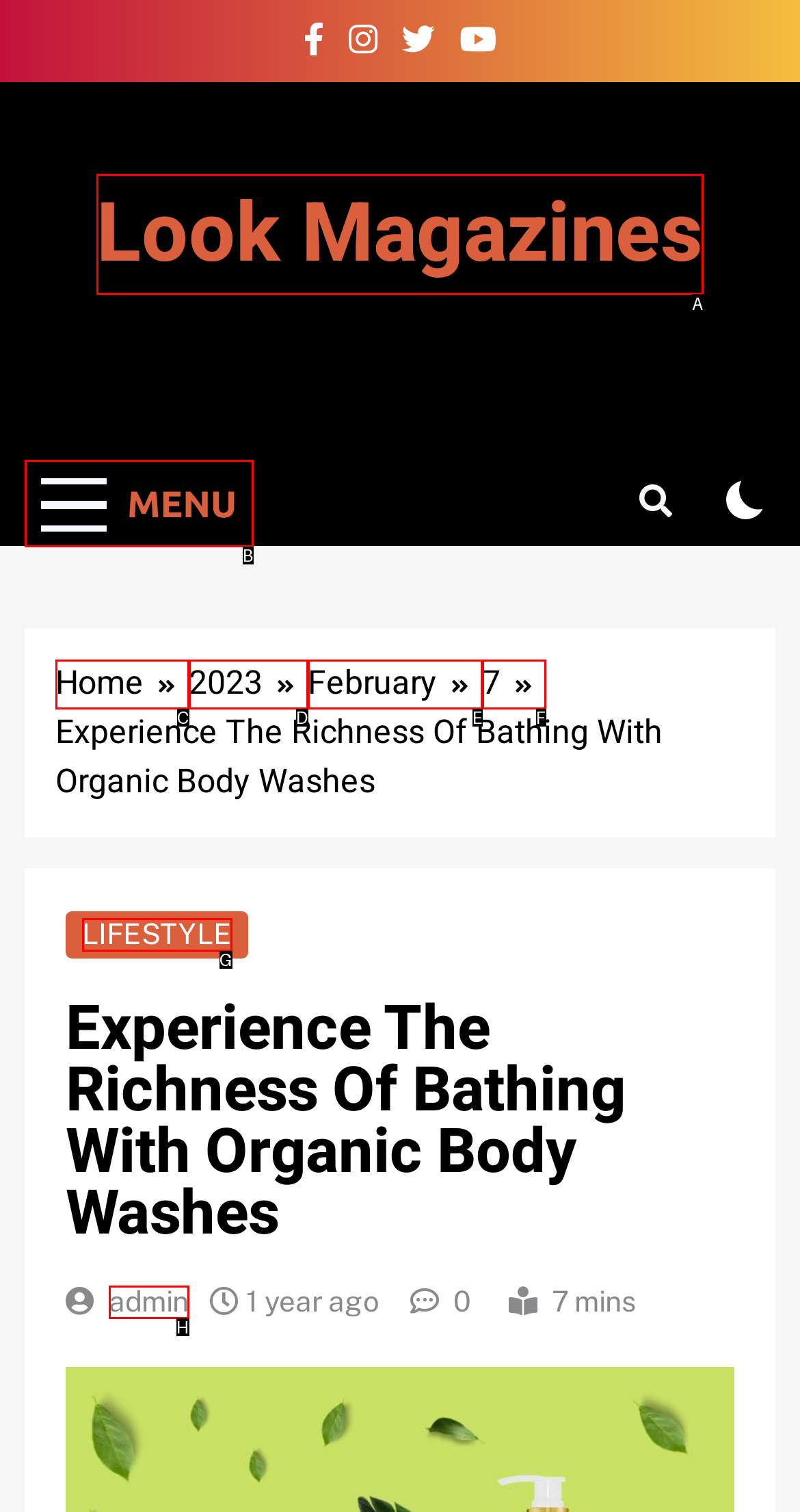Identify the HTML element I need to click to complete this task: Go to Look Magazines Provide the option's letter from the available choices.

A